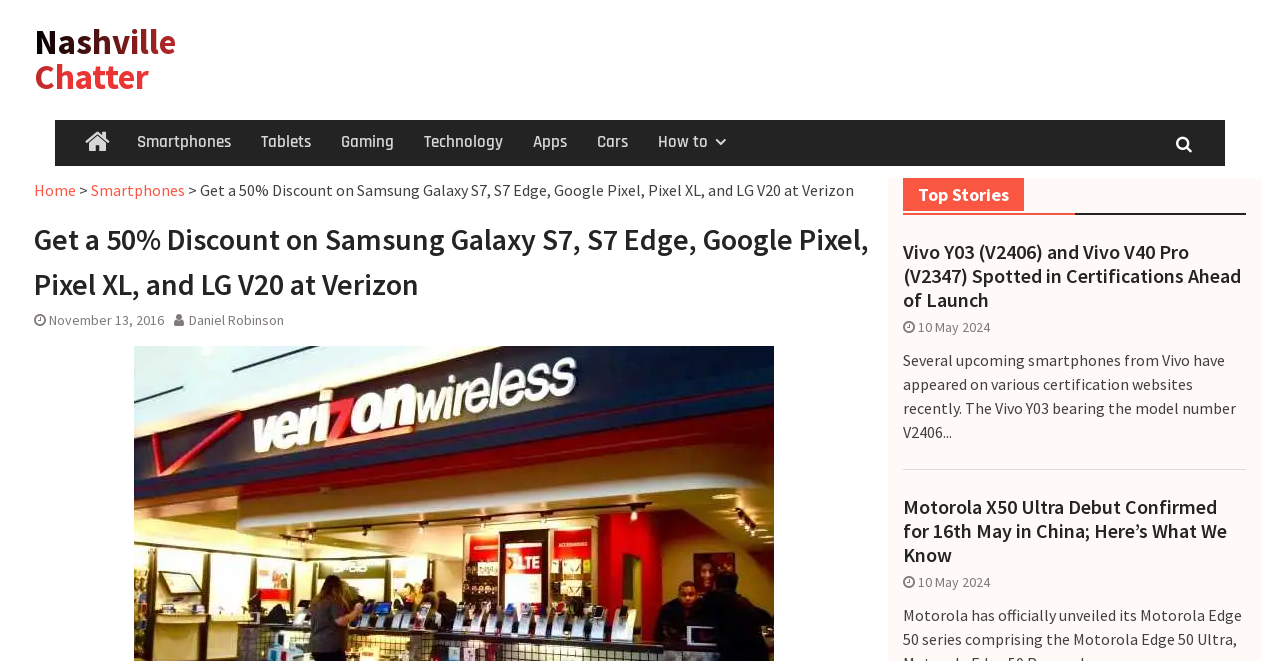Provide a comprehensive caption for the webpage.

This webpage appears to be a news or blog website, with a focus on technology and smartphones. At the top, there is a navigation menu with links to various categories such as "Smartphones", "Tablets", "Gaming", and more. Below the navigation menu, there is a prominent heading that reads "Get a 50% Discount on Samsung Galaxy S7, S7 Edge, Google Pixel, Pixel XL, and LG V20 at Verizon". This heading is accompanied by a subheading with the date "November 13, 2016" and the author's name "Daniel Robinson".

To the right of the main heading, there is a section labeled "Top Stories" with three news articles. The first article has a heading "Vivo Y03 (V2406) and Vivo V40 Pro (V2347) Spotted in Certifications Ahead of Launch" and a brief summary of the article. Below the summary, there is a date "10 May 2024". The second article has a heading "Motorola X50 Ultra Debut Confirmed for 16th May in China; Here’s What We Know" and a similar layout to the first article.

There are also two links to "Home" and "Nashville Chatter" at the top left and top right corners of the page, respectively. Additionally, there is a search icon at the top right corner.